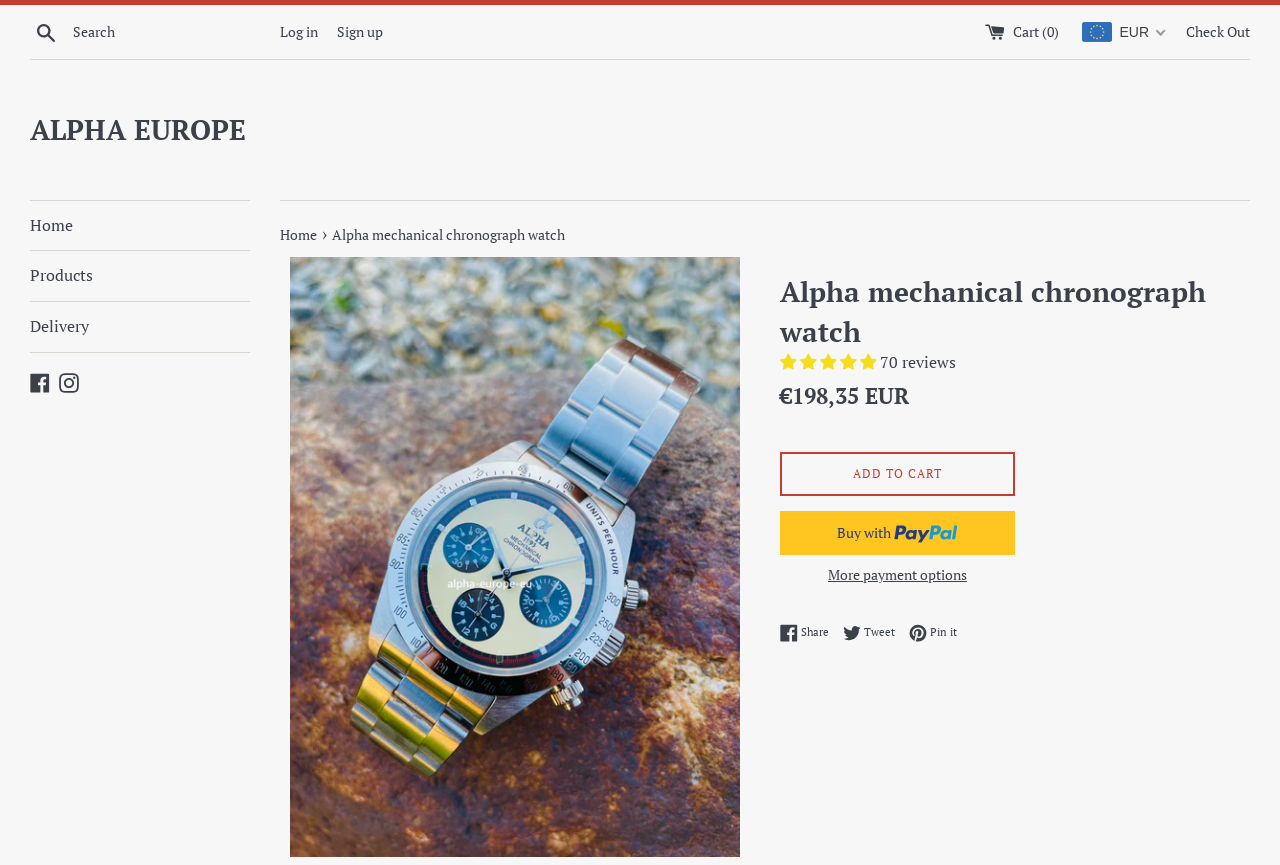How many reviews are there for this product?
Deliver a detailed and extensive answer to the question.

I looked for the review information on the webpage and found the text '70 reviews' near the rating information. This tells me that there are 70 reviews for this product.